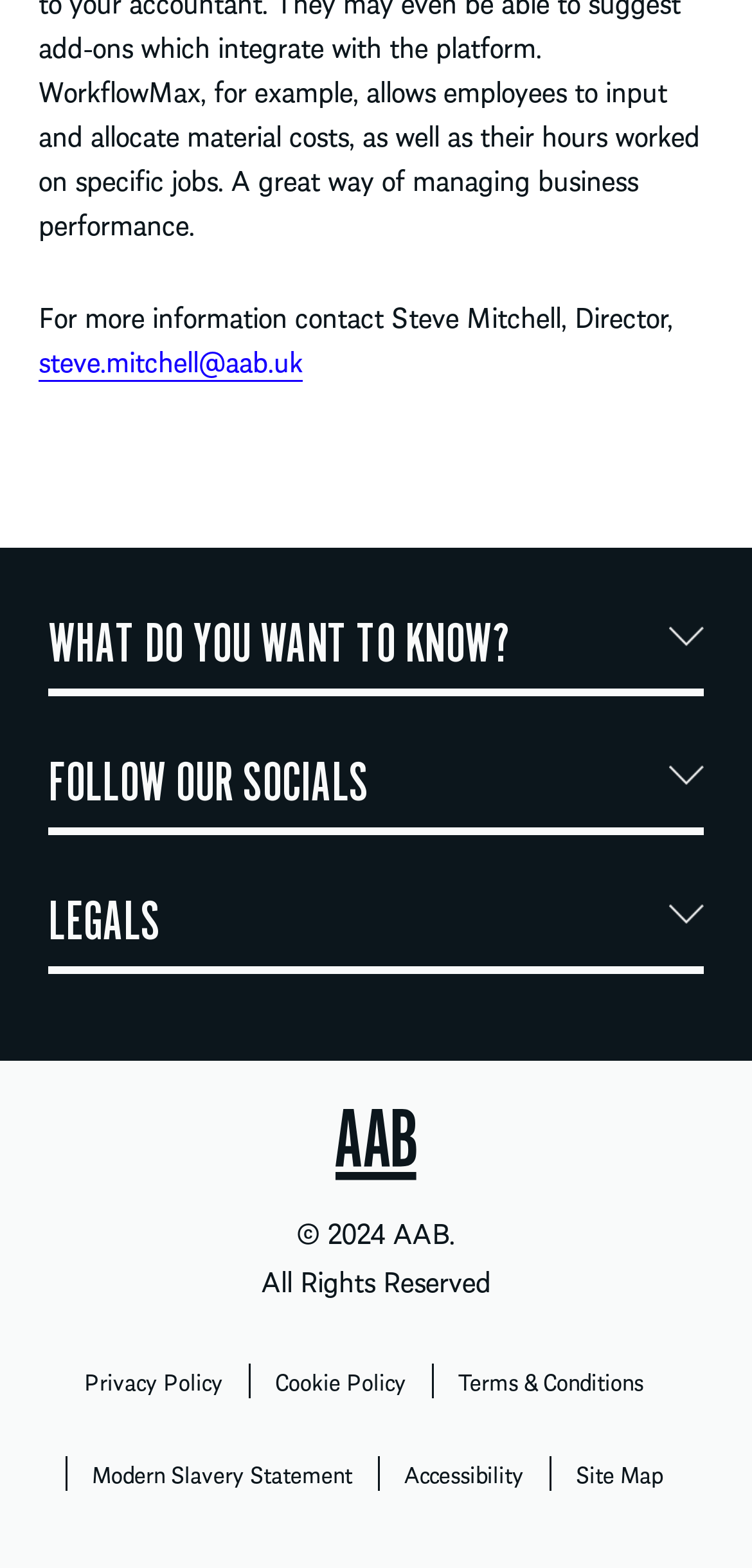Pinpoint the bounding box coordinates of the element that must be clicked to accomplish the following instruction: "View LEGALS". The coordinates should be in the format of four float numbers between 0 and 1, i.e., [left, top, right, bottom].

[0.064, 0.567, 0.213, 0.609]